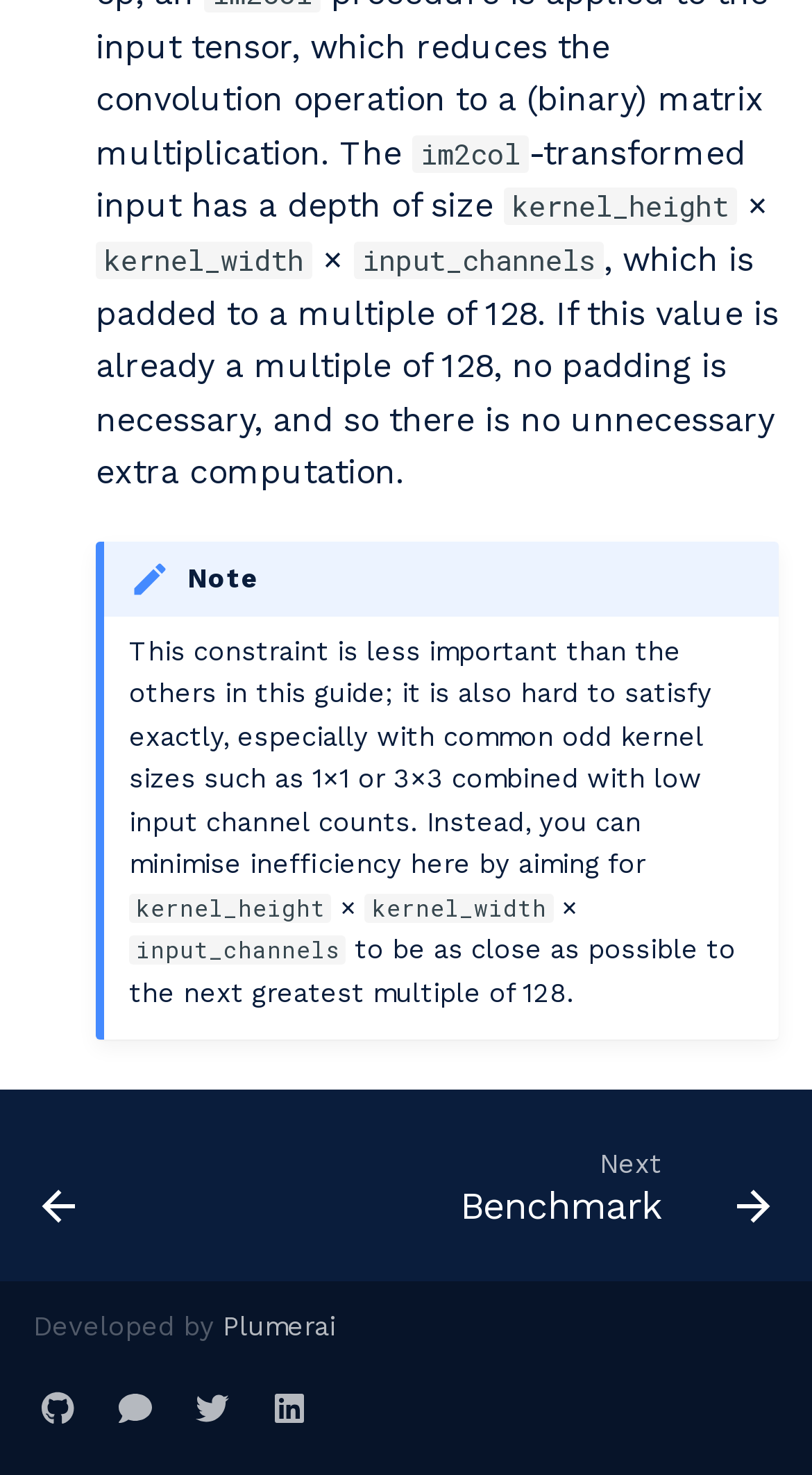What is the recommended approach for kernel size?
Refer to the image and provide a detailed answer to the question.

The text suggests that instead of exactly satisfying the constraint, one can aim to make the kernel size as close as possible to the next greatest multiple of 128 to minimize inefficiency.